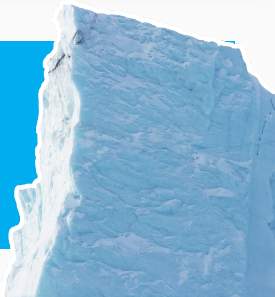What is the shape of the ice formation?
Please answer the question as detailed as possible.

The caption describes the ice formation as having a towering vertical structure, which is a distinctive feature of the image.